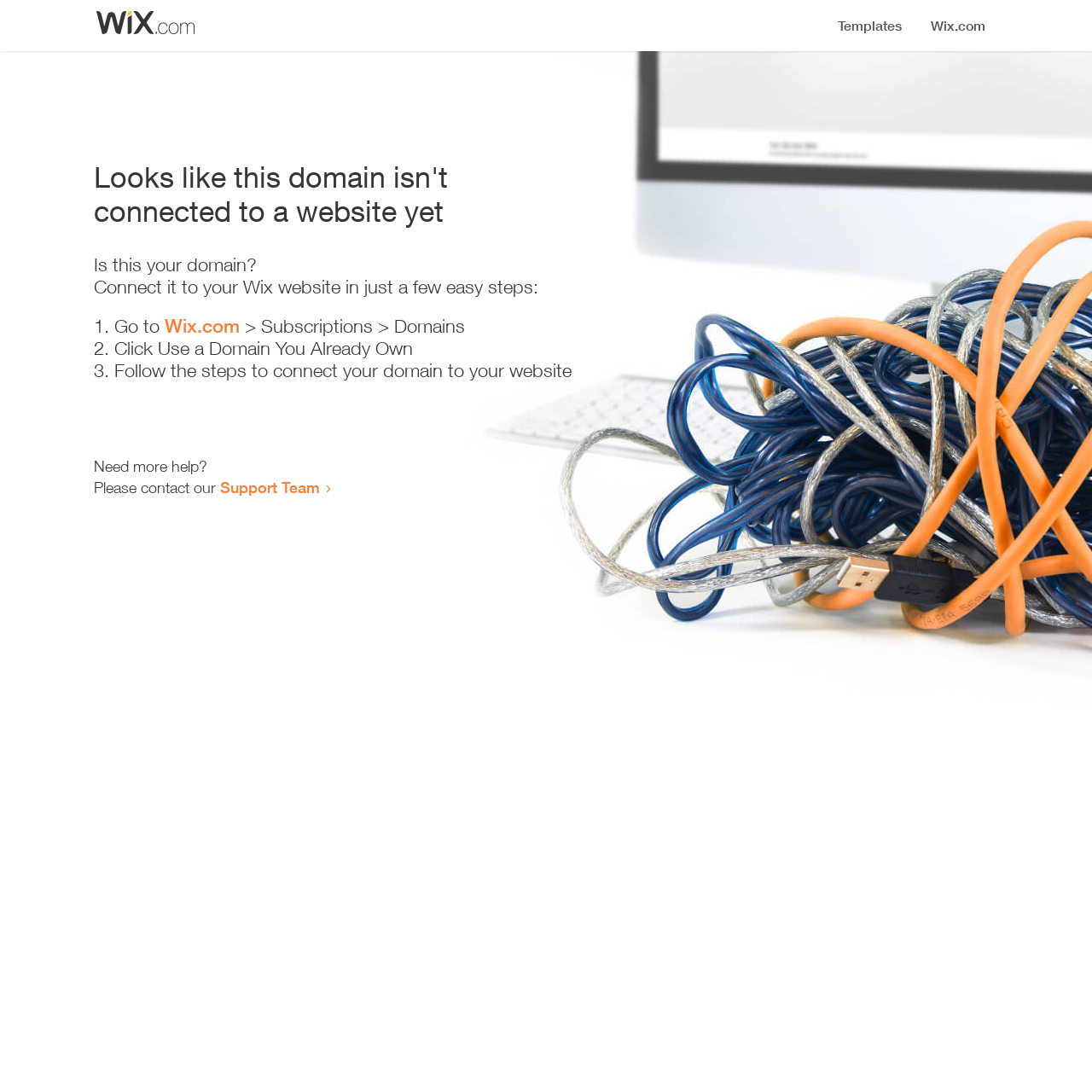How many steps are required to connect the domain to a website?
Answer the question with detailed information derived from the image.

The webpage provides a list of steps to connect the domain to a website, and there are three list markers ('1.', '2.', '3.') indicating that three steps are required.